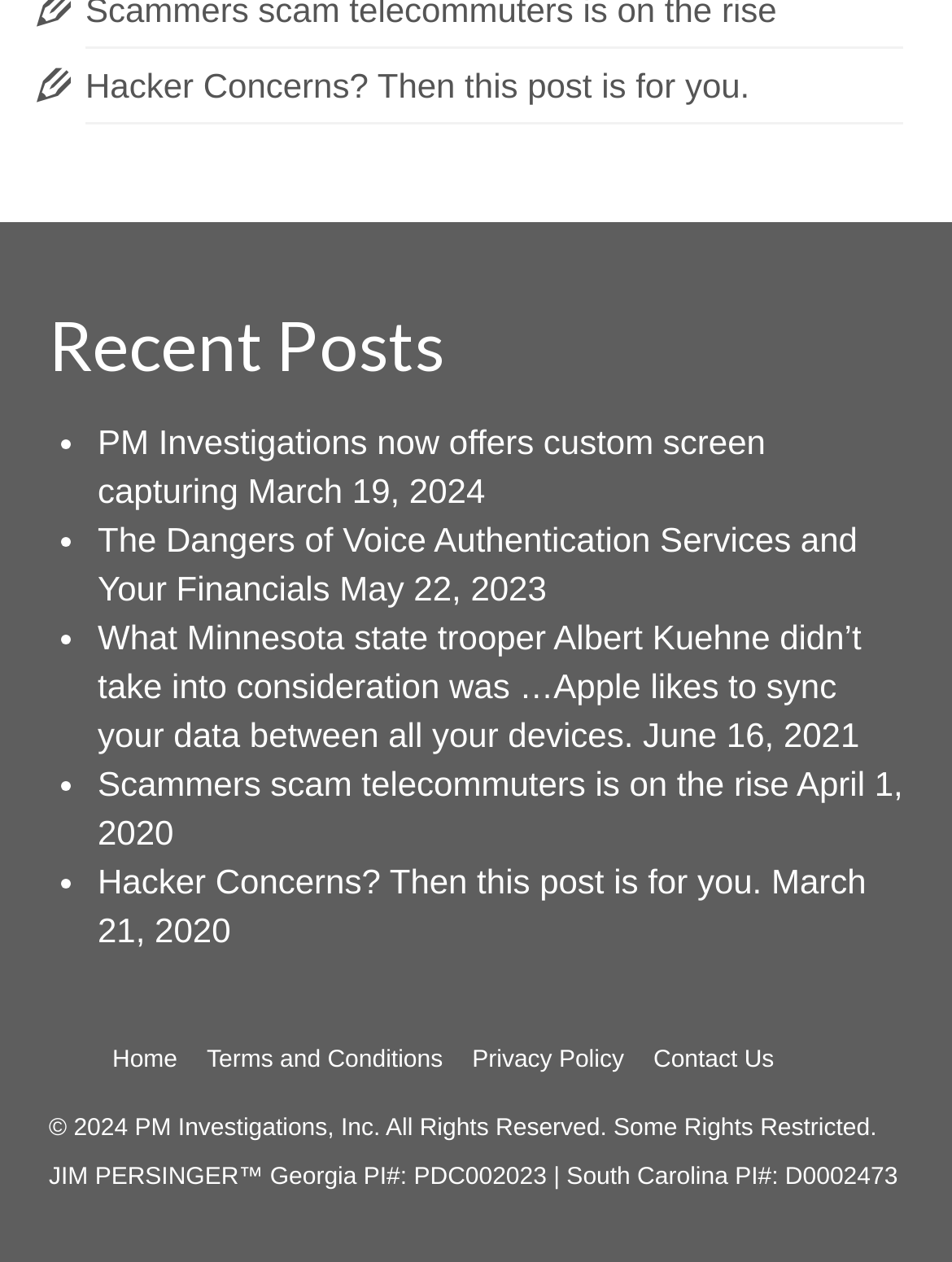Identify the bounding box coordinates of the clickable region necessary to fulfill the following instruction: "Read the post about 'PM Investigations now offers custom screen capturing'". The bounding box coordinates should be four float numbers between 0 and 1, i.e., [left, top, right, bottom].

[0.103, 0.335, 0.804, 0.404]